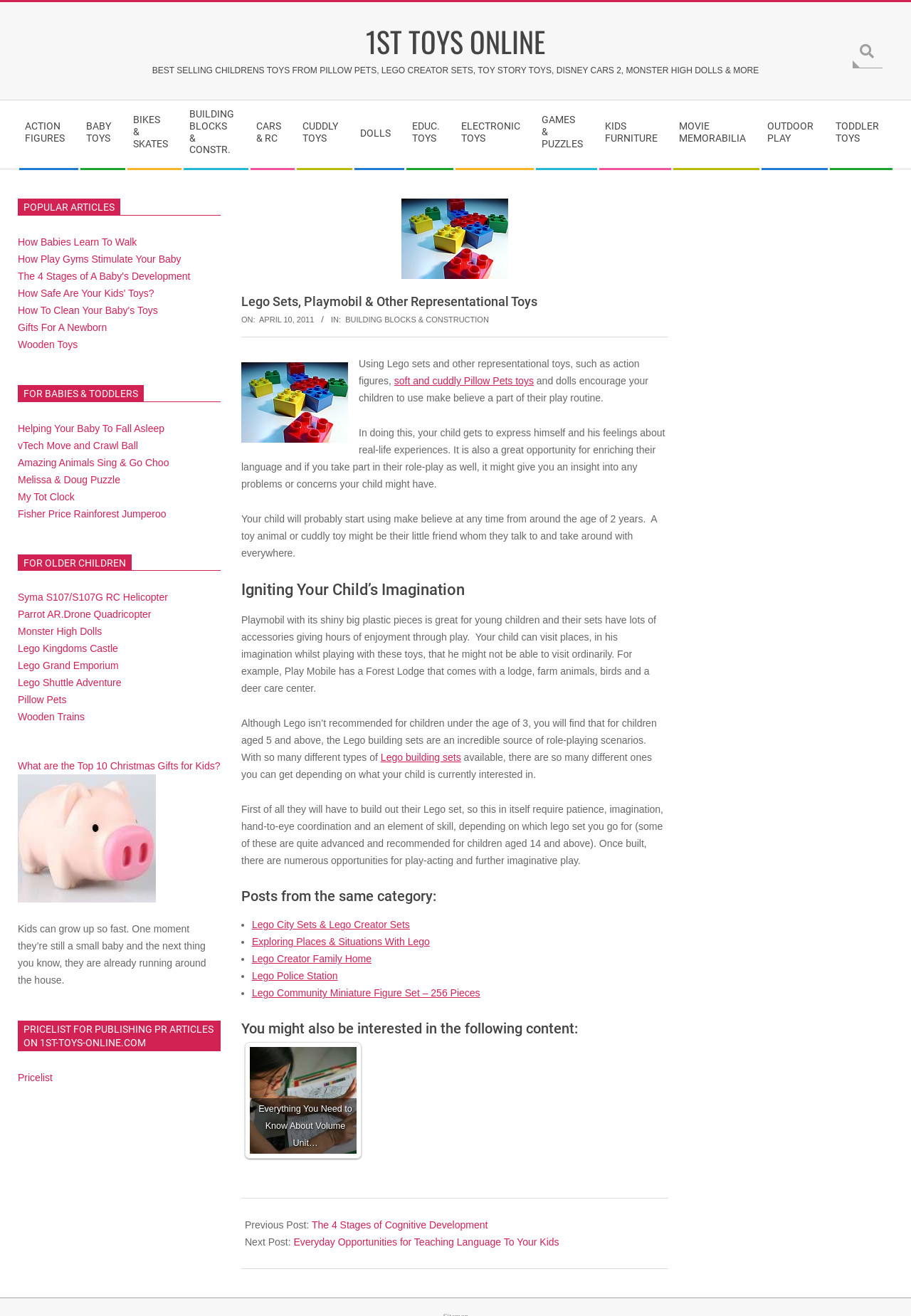Answer the question with a brief word or phrase:
What is the main topic of this webpage?

Toys and play